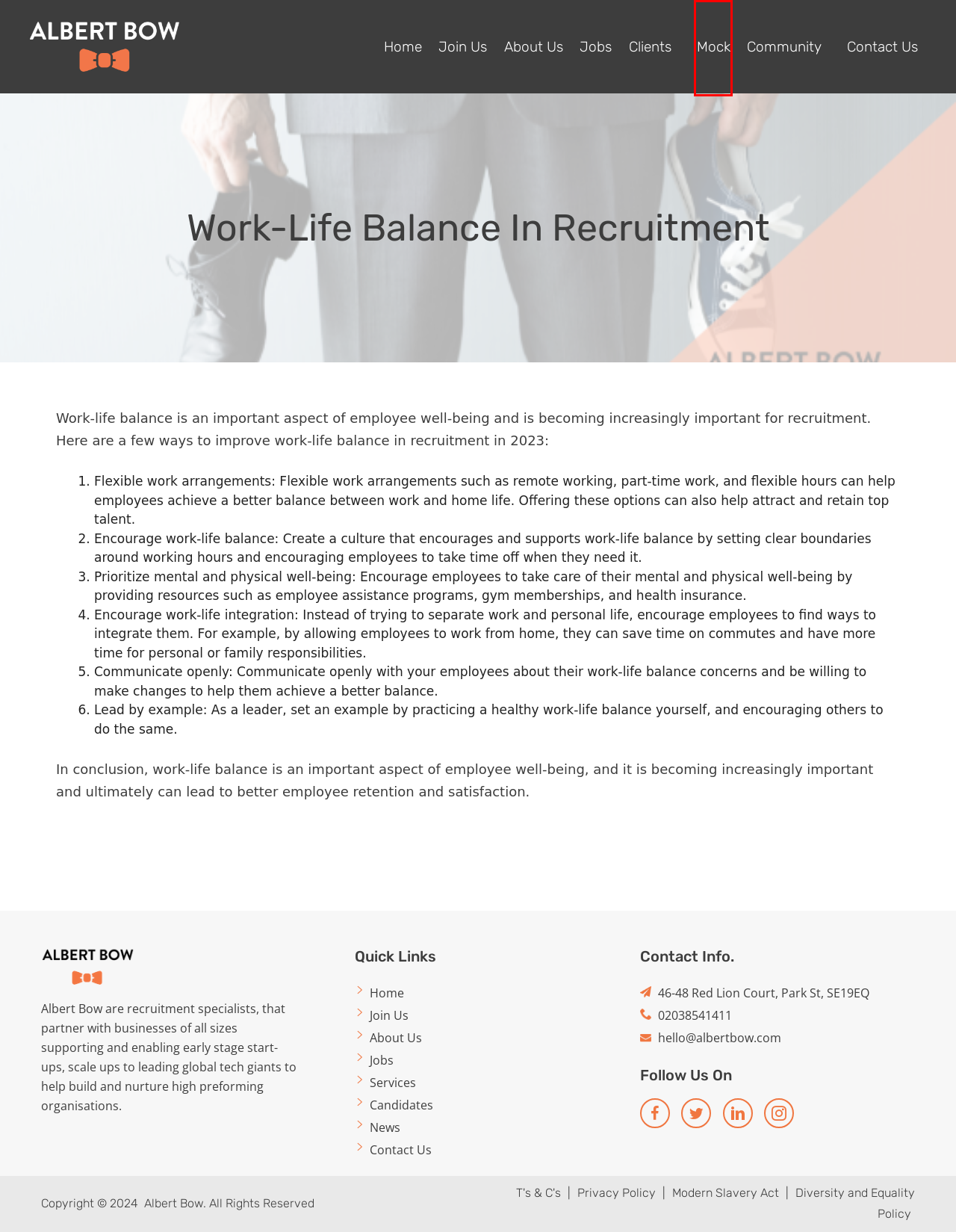You have a screenshot of a webpage where a red bounding box highlights a specific UI element. Identify the description that best matches the resulting webpage after the highlighted element is clicked. The choices are:
A. Recruitment Agency in London | Albert Bow
B. Join Our Team - Recruitment Consultant | Albert Bow | London
C. Live Jobs | Albert Bow
D. About Us | Albert Bow
E. Diversity and Equality Policy - Albert Bow
F. Mock | Albert Bow
G. Contact Albert Bow | Albert Bow
H. Privacy Policy - Albert Bow

F